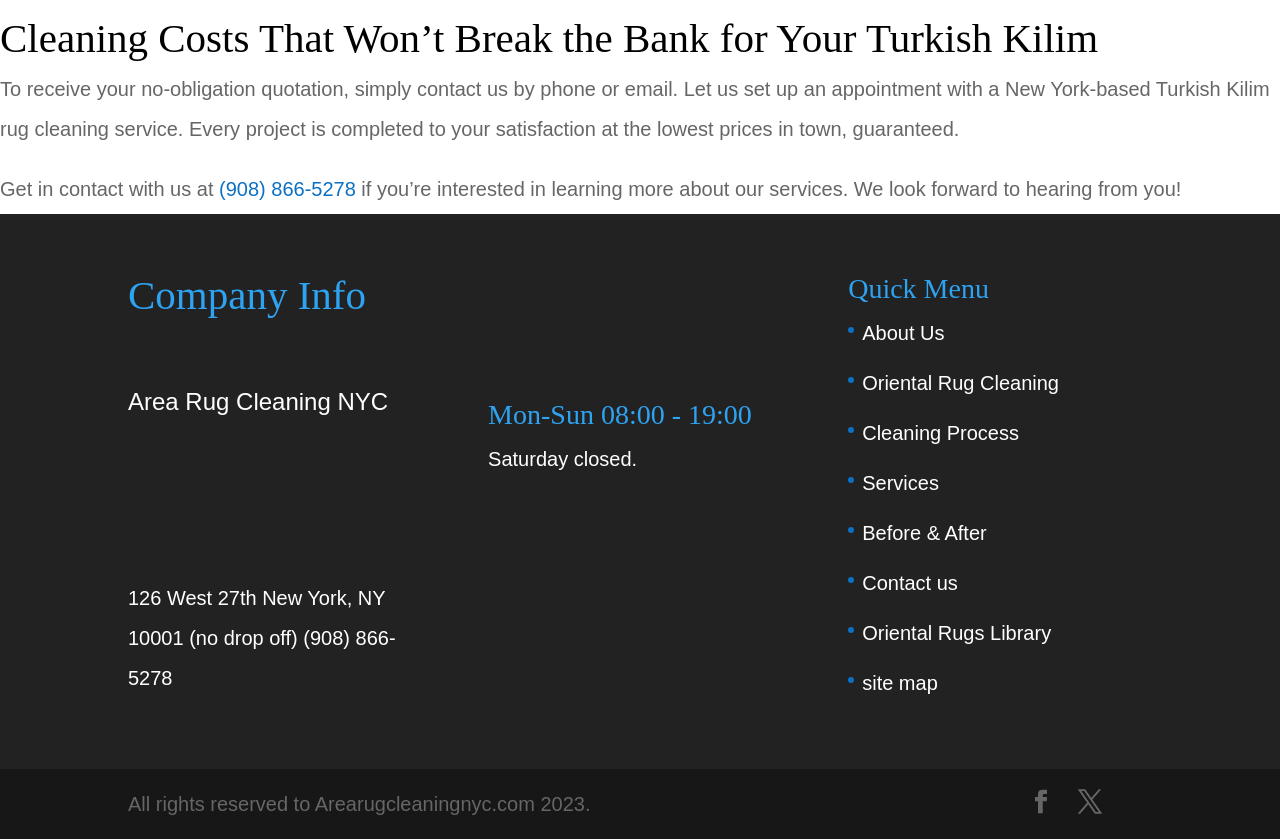What are the business hours of the company?
Give a detailed explanation using the information visible in the image.

I found the business hours by looking at the heading 'Mon-Sun 08:00 - 19:00' which is located under the 'Company Info' section.